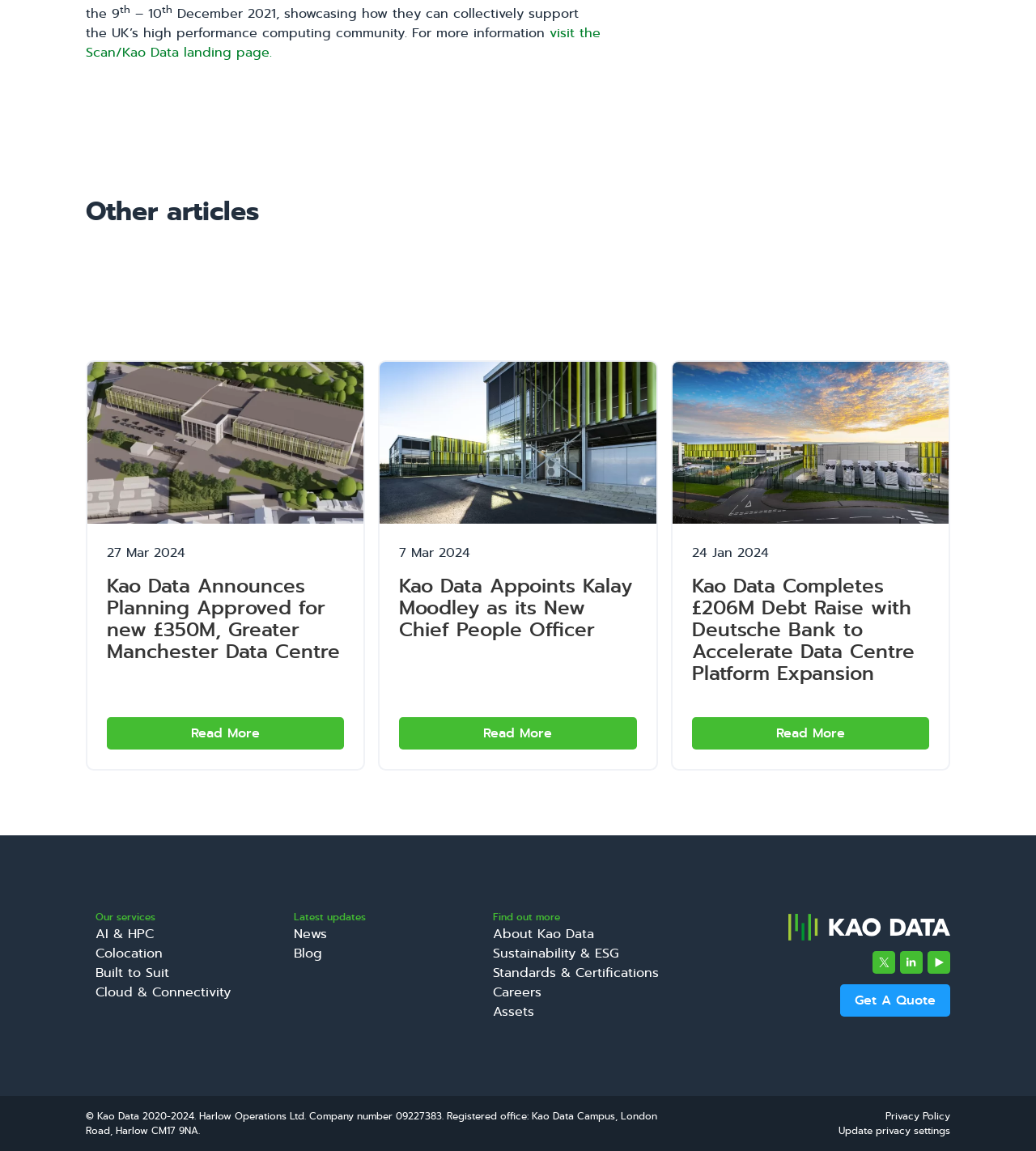Ascertain the bounding box coordinates for the UI element detailed here: "About Kao Data". The coordinates should be provided as [left, top, right, bottom] with each value being a float between 0 and 1.

[0.476, 0.803, 0.573, 0.819]